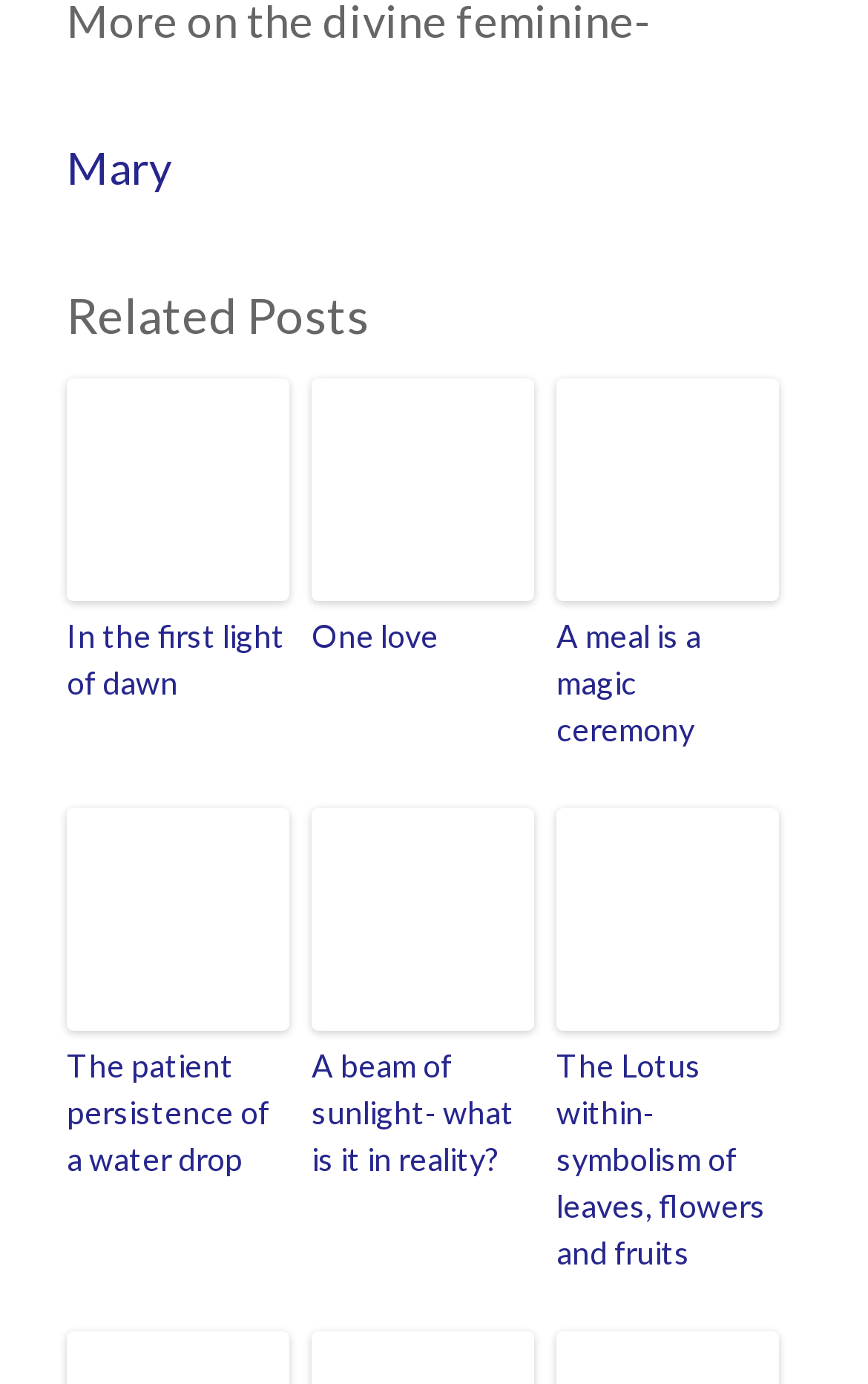Please indicate the bounding box coordinates of the element's region to be clicked to achieve the instruction: "Select Archives". Provide the coordinates as four float numbers between 0 and 1, i.e., [left, top, right, bottom].

None